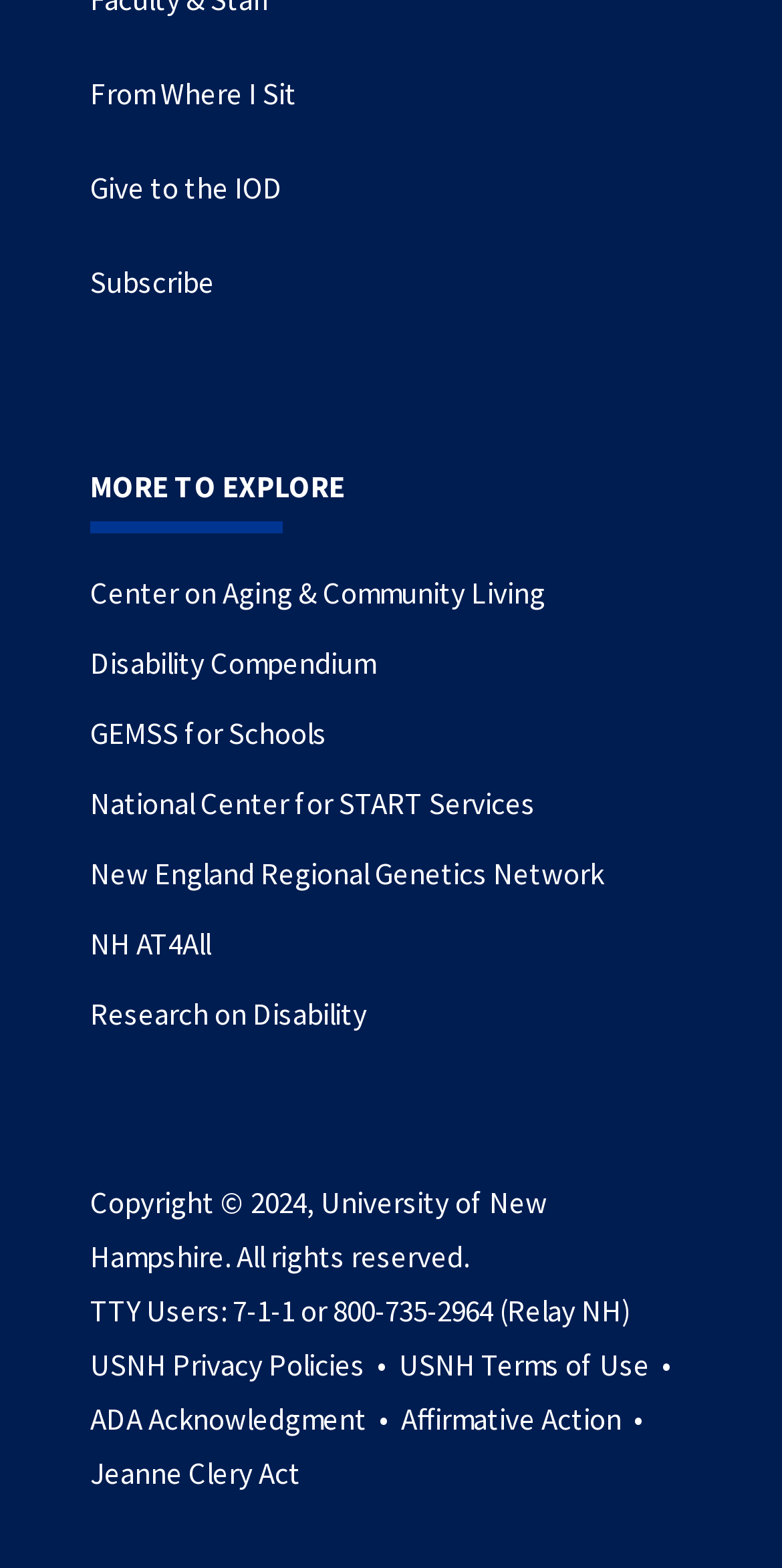What is the purpose of the separator element?
Based on the image, give a concise answer in the form of a single word or short phrase.

To separate links